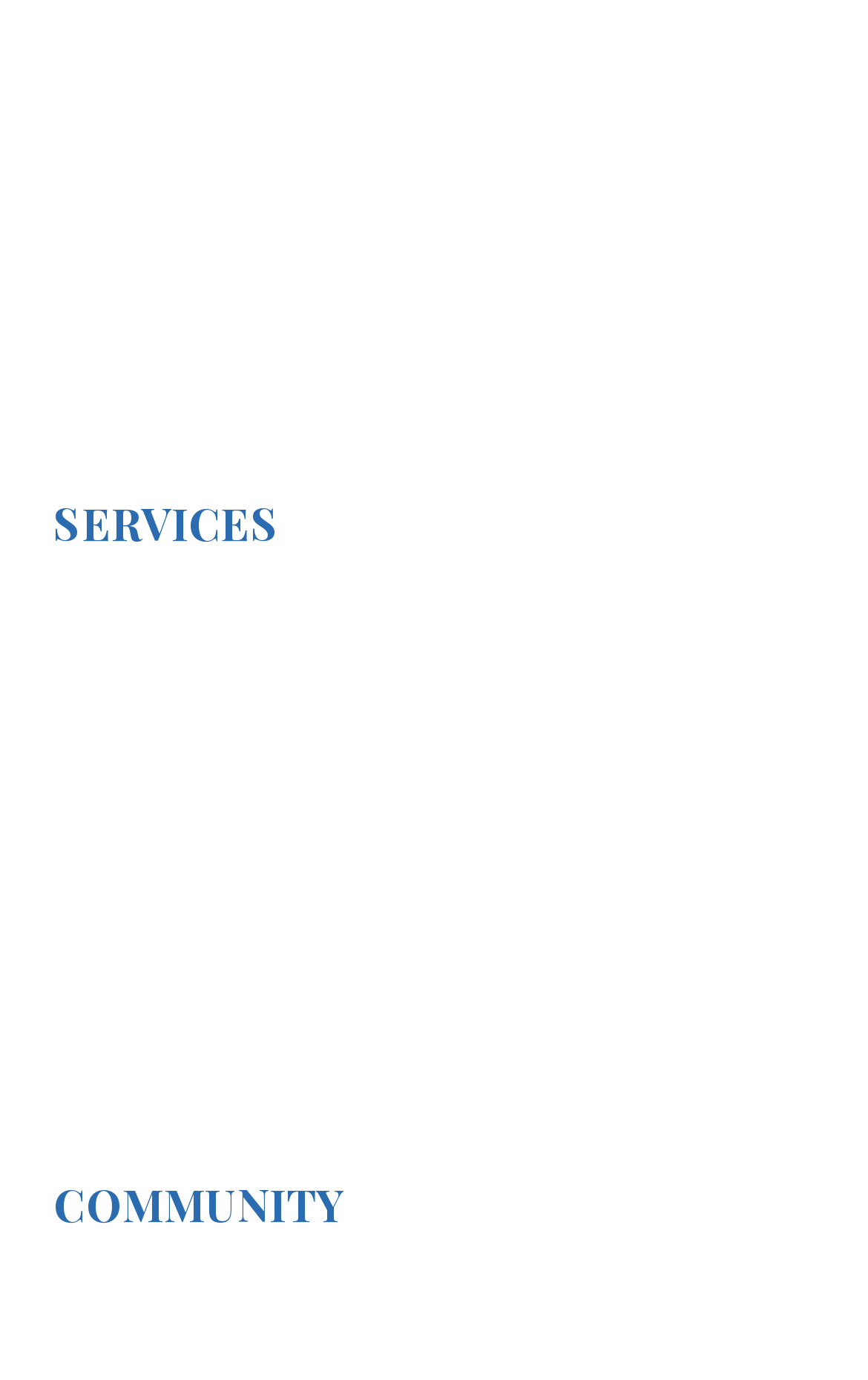Find the bounding box coordinates for the area you need to click to carry out the instruction: "Learn about corporate entertainment". The coordinates should be four float numbers between 0 and 1, indicated as [left, top, right, bottom].

[0.062, 0.427, 0.938, 0.493]